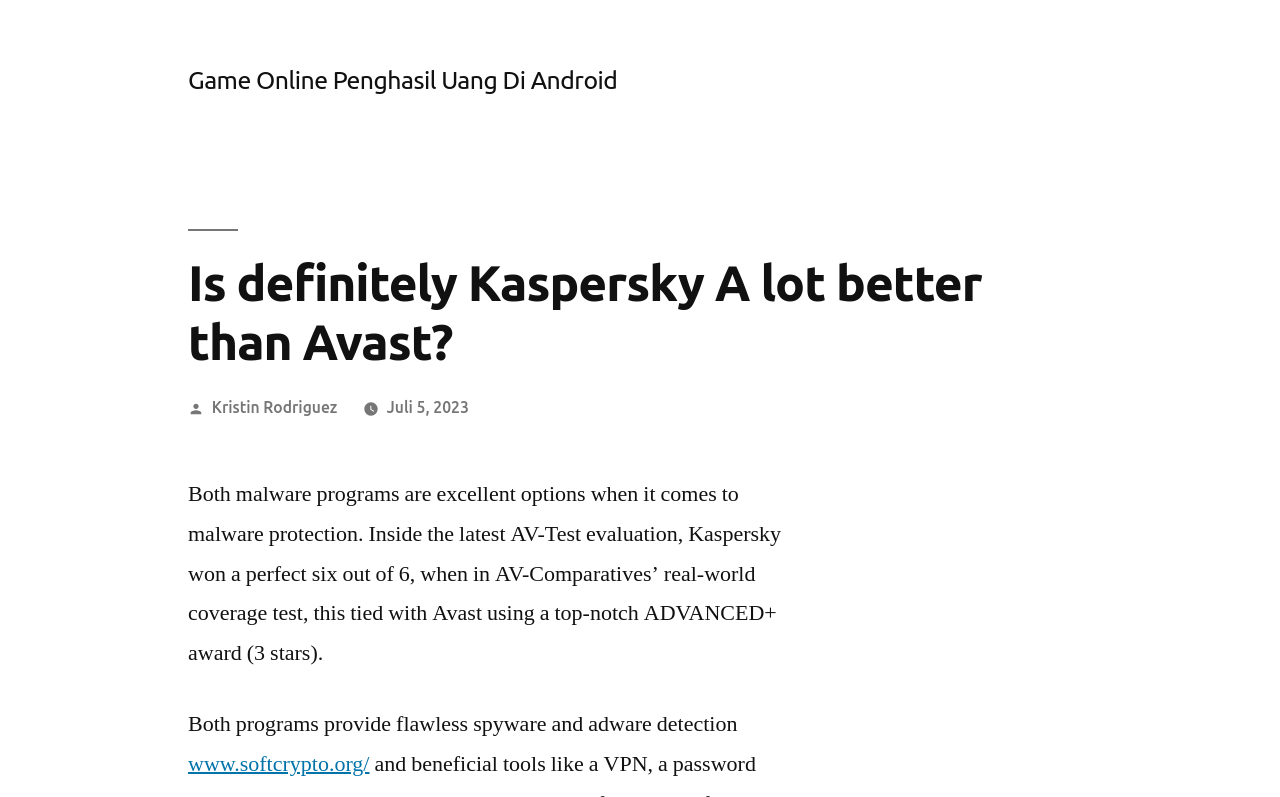What type of detection do both programs provide?
Please give a detailed and thorough answer to the question, covering all relevant points.

The text states that both Kaspersky and Avast provide flawless spyware and adware detection, indicating that they are both effective in detecting and protecting against these types of malware.